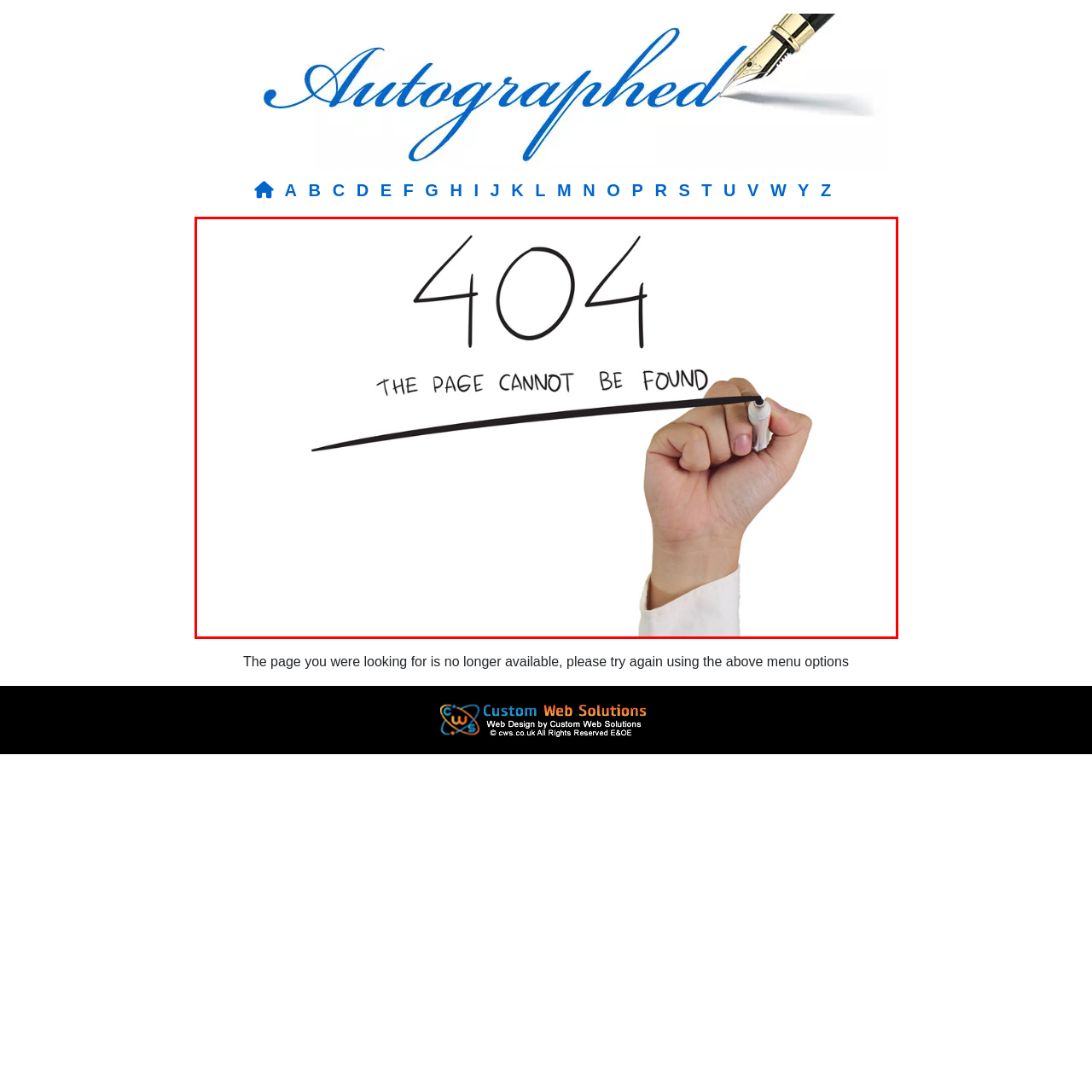Please look at the highlighted area within the red border and provide the answer to this question using just one word or phrase: 
What is the purpose of this imagery?

Convey frustration